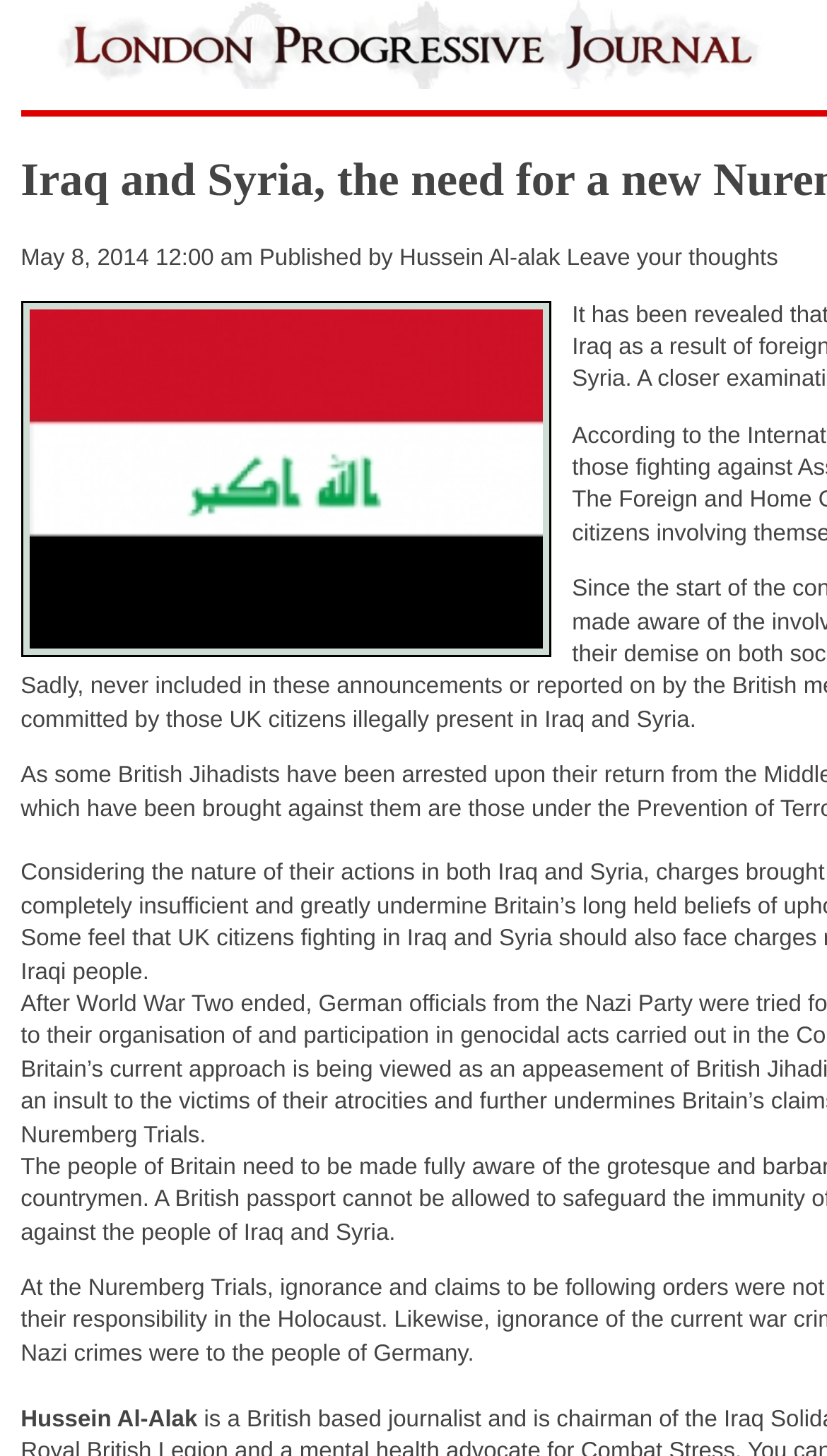Extract the text of the main heading from the webpage.

Iraq and Syria, the need for a new Nuremberg